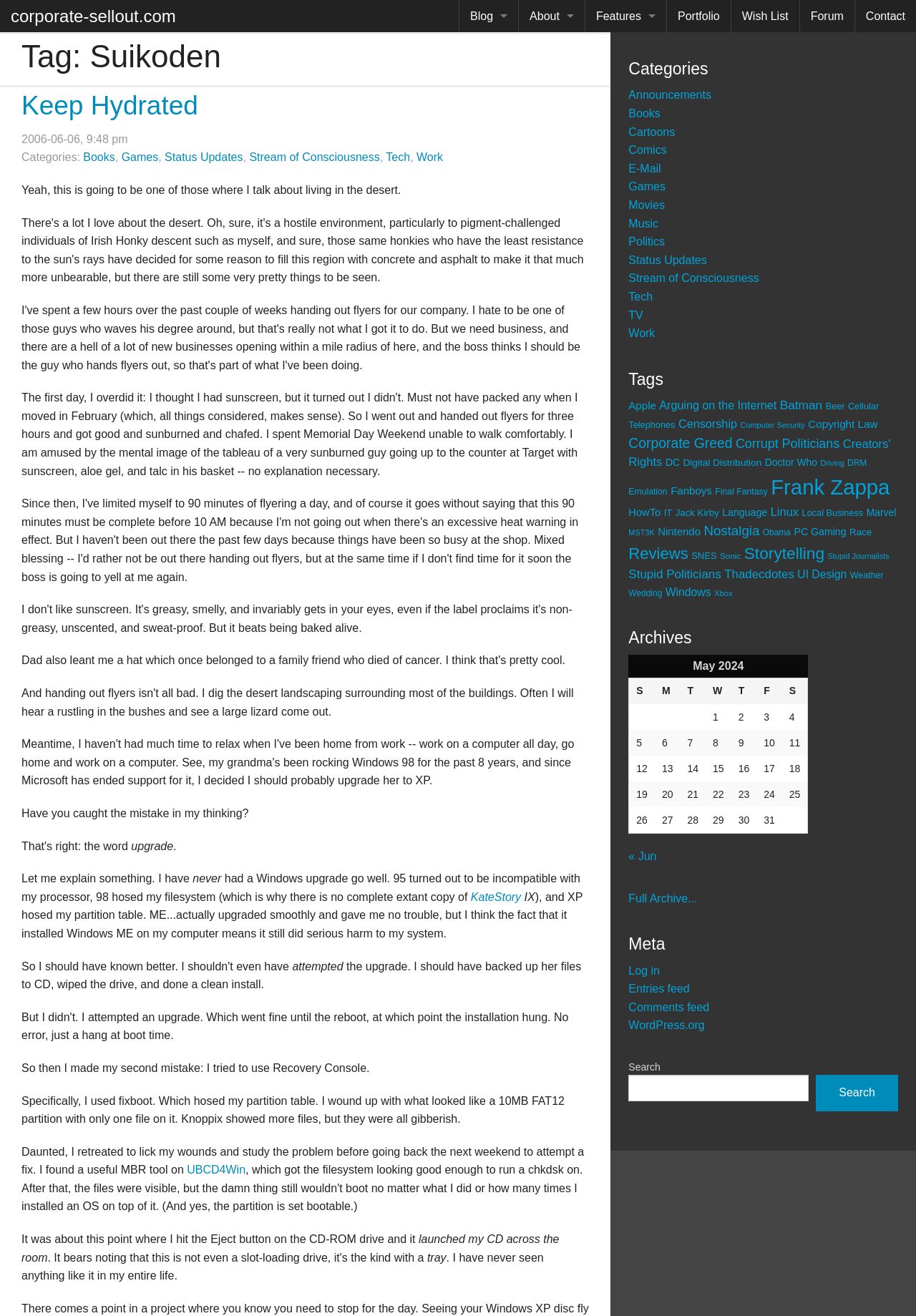Provide the bounding box coordinates for the UI element that is described as: "Wish List".

[0.798, 0.0, 0.872, 0.024]